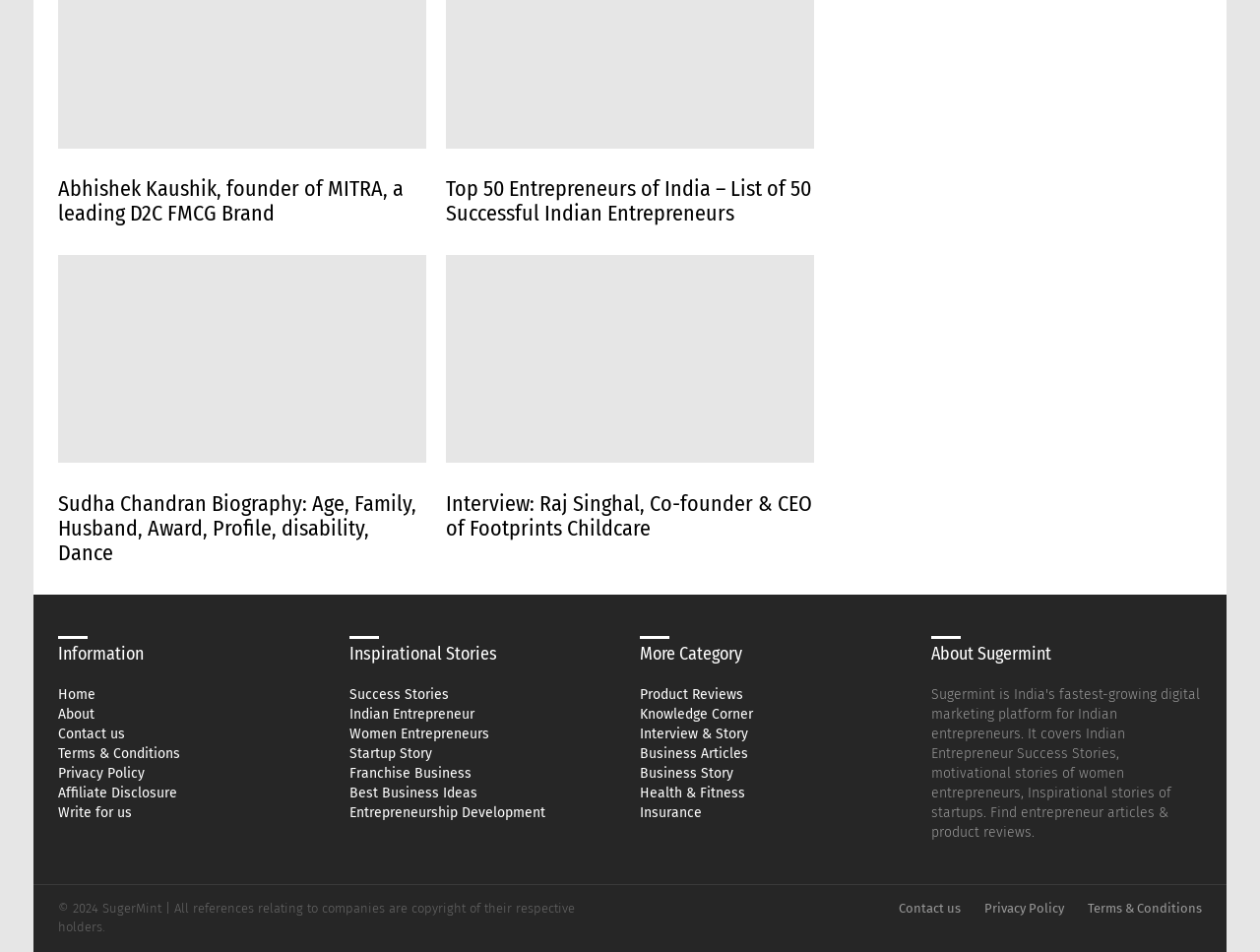Indicate the bounding box coordinates of the element that needs to be clicked to satisfy the following instruction: "Learn about Inspirational Stories". The coordinates should be four float numbers between 0 and 1, i.e., [left, top, right, bottom].

[0.277, 0.721, 0.492, 0.739]